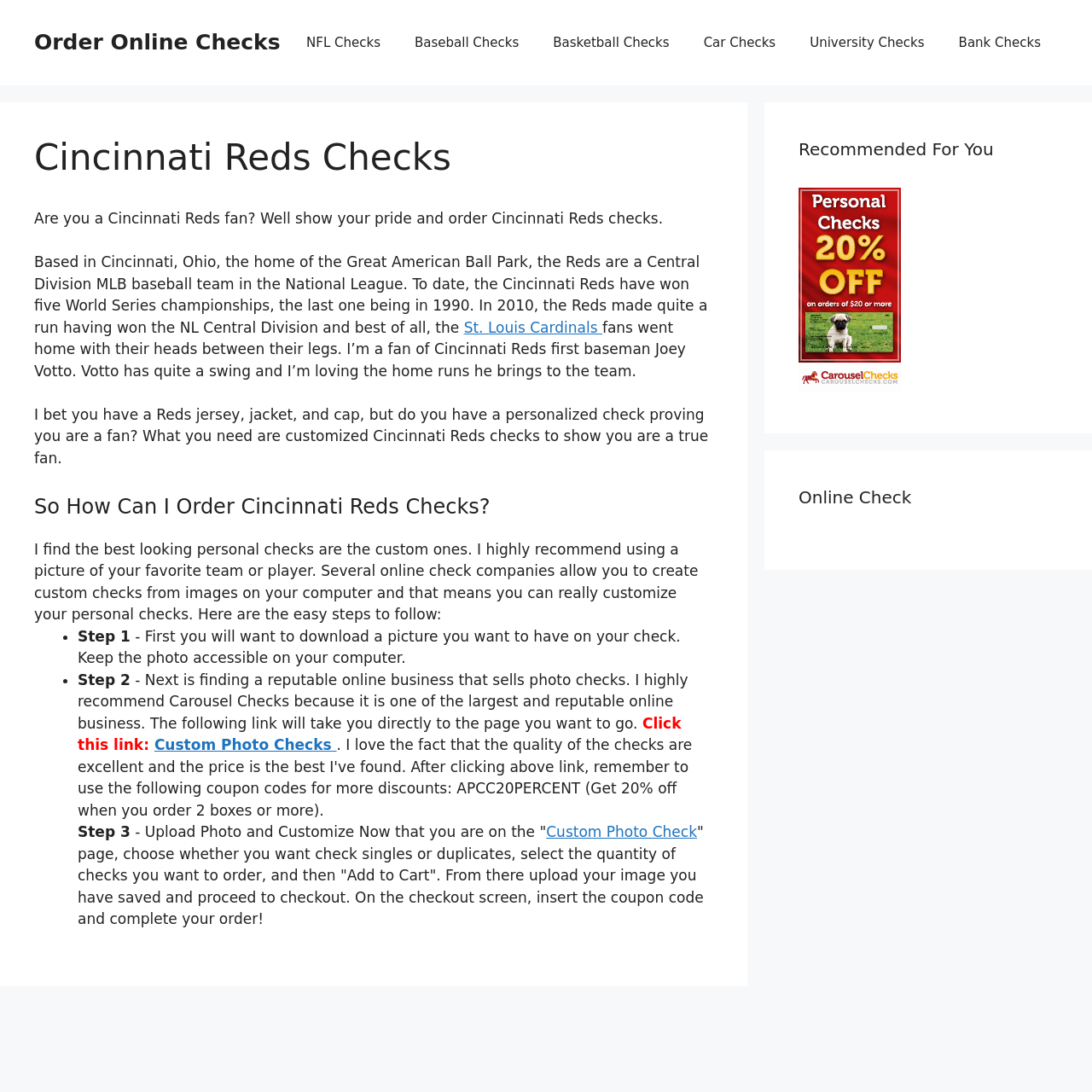What is the name of the online check company mentioned in the webpage?
Craft a detailed and extensive response to the question.

The online check company mentioned in the webpage is Carousel Checks, which is recommended as a reputable online business for ordering custom checks.